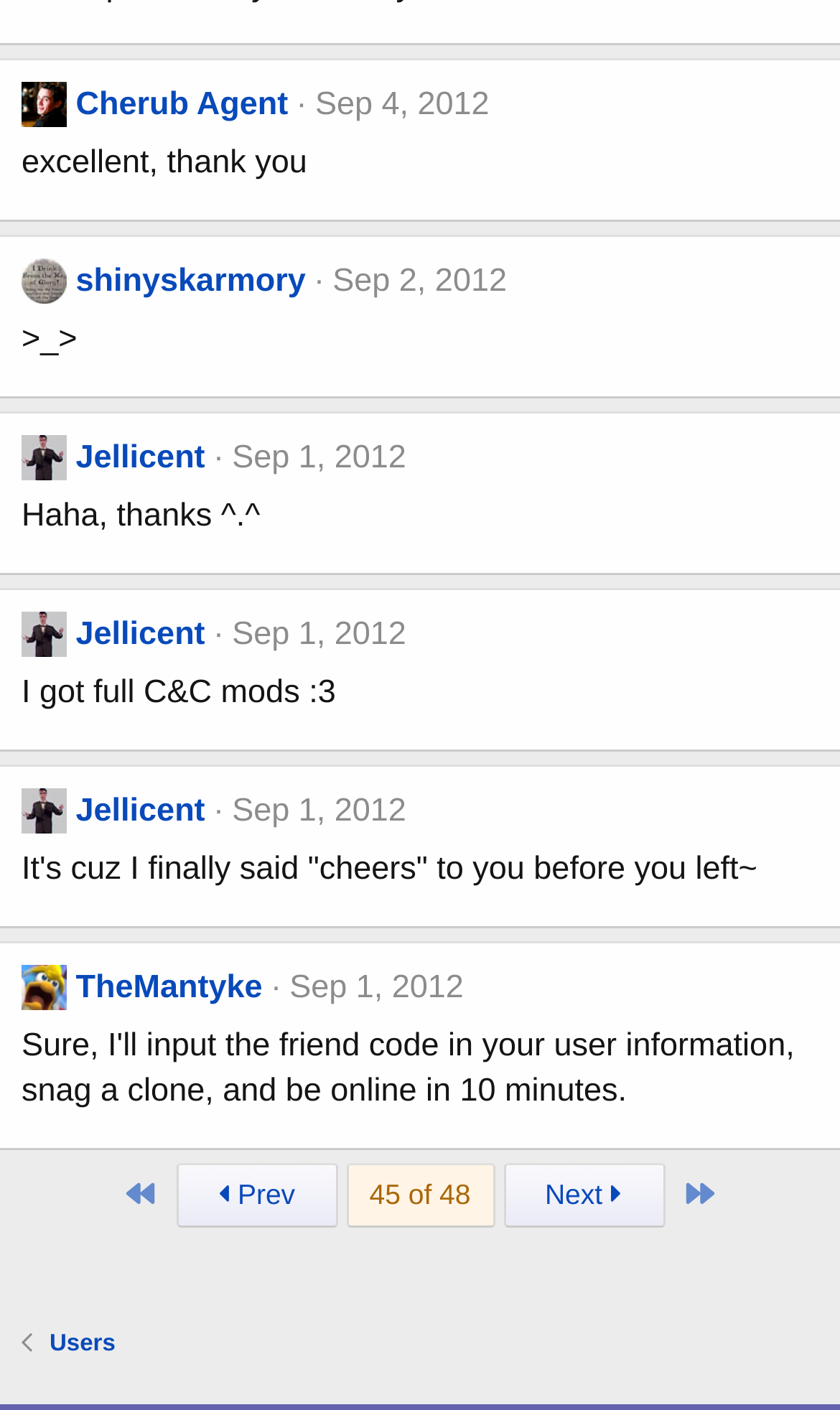How many pages are there in total?
Provide a detailed and extensive answer to the question.

I looked at the button element with the text '45 of 48' and inferred that there are 48 pages in total.